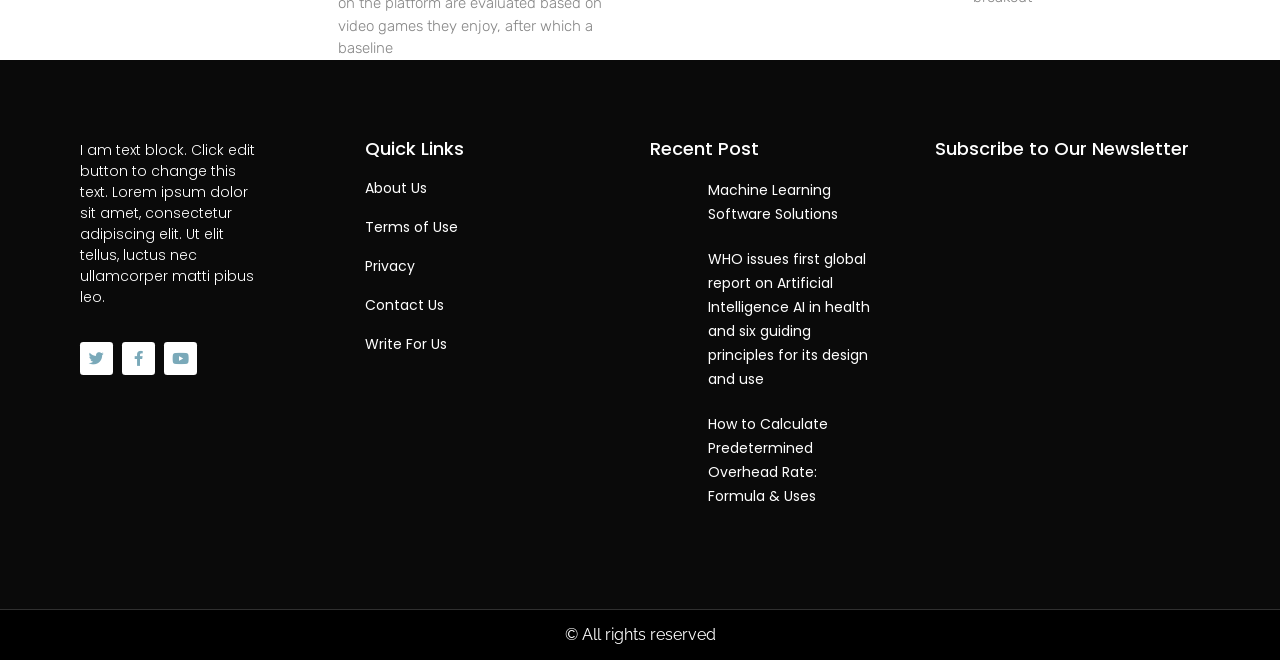Based on the element description: "Twitter", identify the bounding box coordinates for this UI element. The coordinates must be four float numbers between 0 and 1, listed as [left, top, right, bottom].

[0.062, 0.518, 0.088, 0.568]